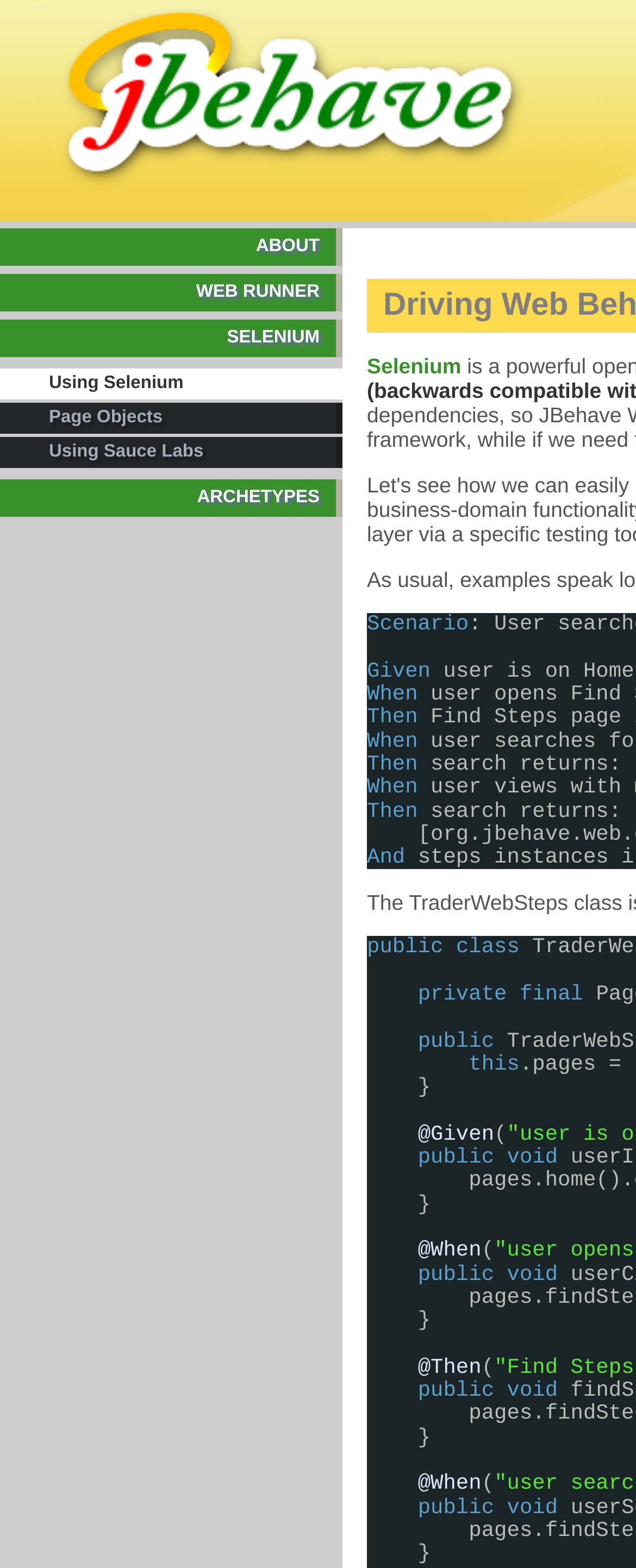Generate a thorough caption that explains the contents of the webpage.

The webpage is about Using Selenium, with a prominent image of JBehave at the top left corner. Below the image, there are multiple links arranged horizontally, including ABOUT, License, Download, Javadoc, Tutorials, Release Notes, Building Source, and Source Repository. 

To the right of these links, there is a link to WEB RUNNER, followed by more links related to Web Runner, such as Customising Web Runner, Using Web Runner, and Migration Paths. 

Further down, there is a link to SELENIUM, accompanied by a static text "Using Selenium" to its right. Below this, there are more links, including Page Objects, Using Sauce Labs, and ARCHETYPES. 

Additionally, there is a link to Archetypes, and another link to Selenium at the bottom right corner of the page, with a static text '}' at the very bottom right corner.